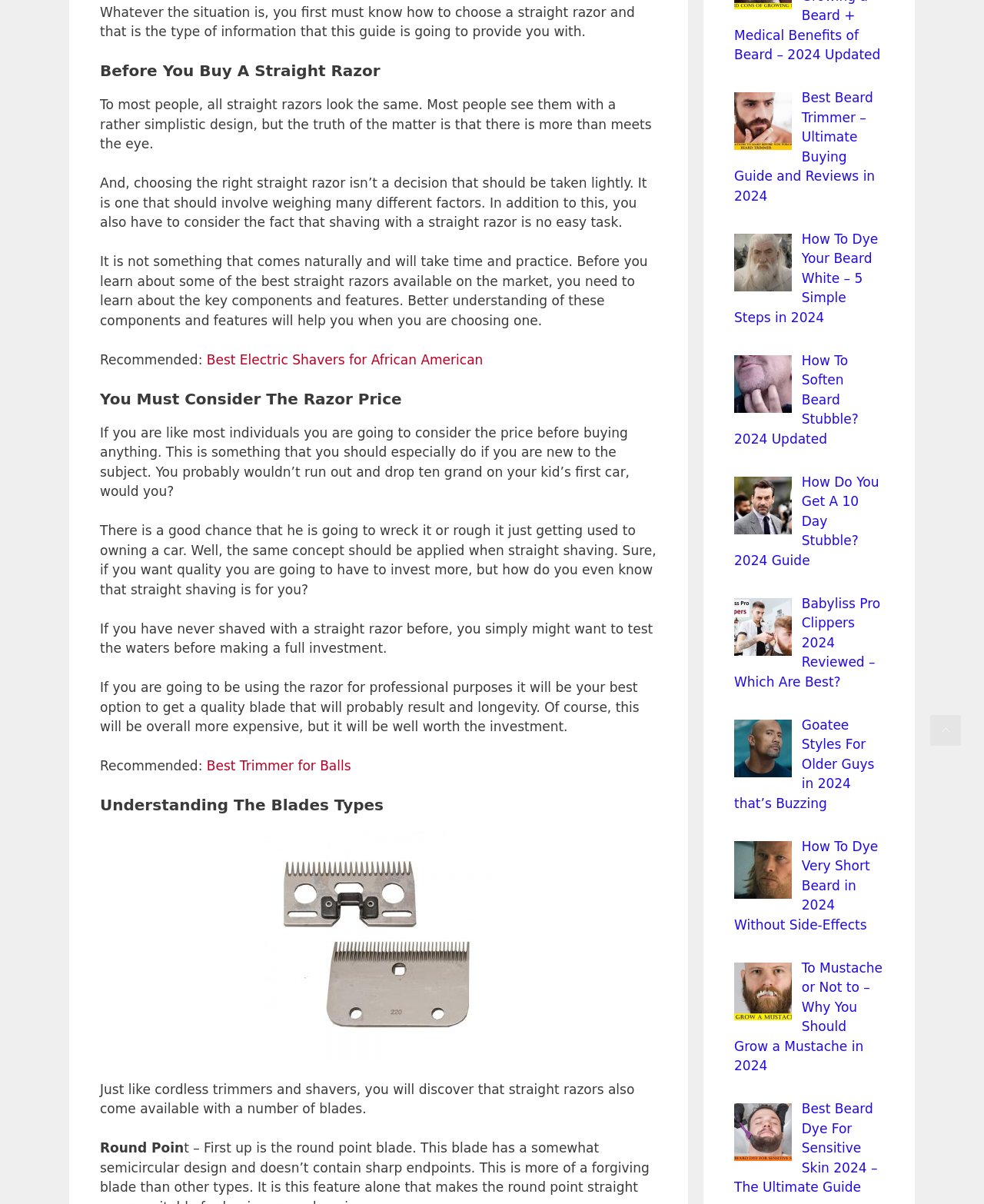What is the topic of the linked article 'Best Electric Shavers for African American'?
Using the image as a reference, answer the question with a short word or phrase.

Electric Shavers